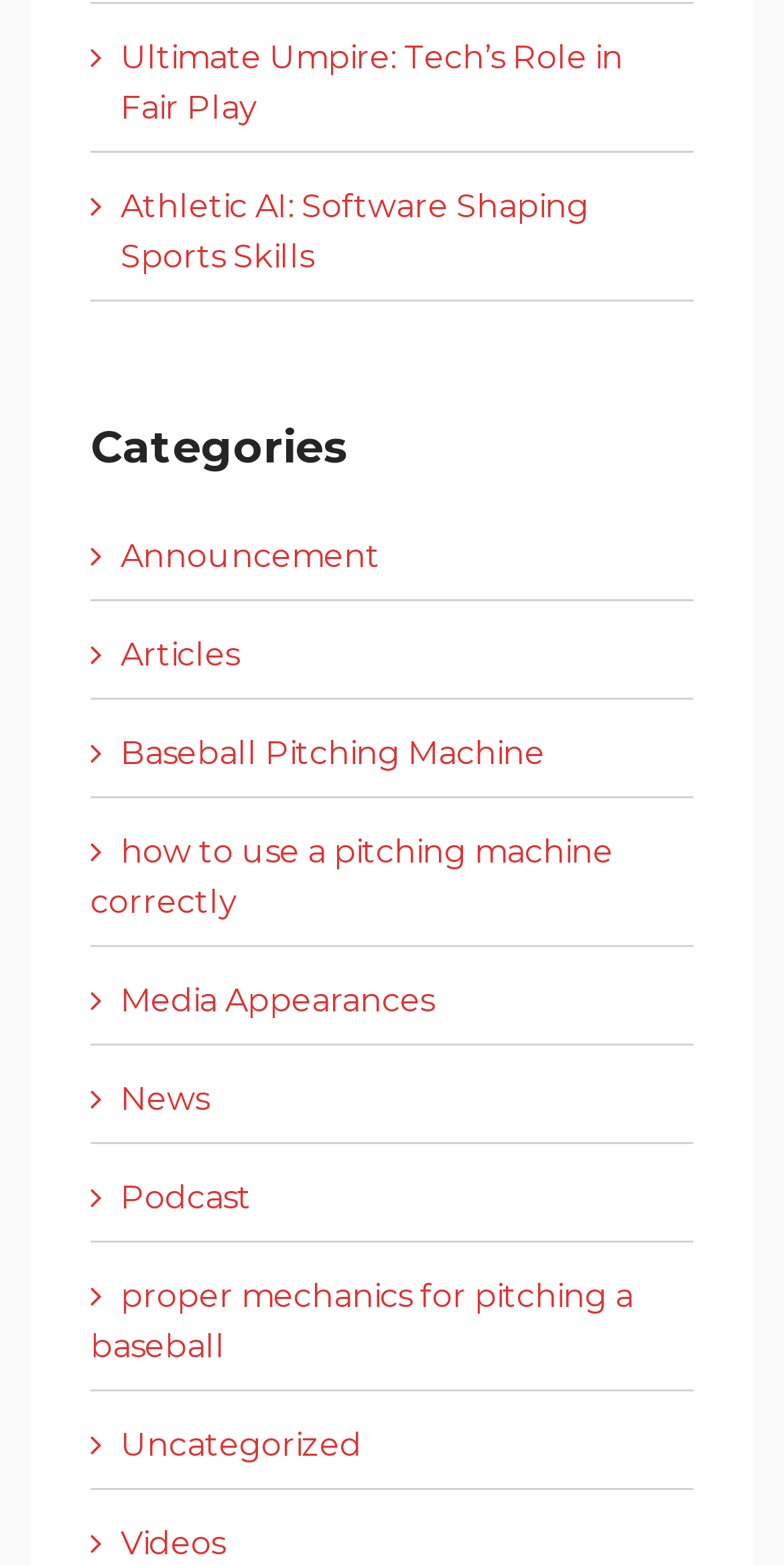Utilize the details in the image to give a detailed response to the question: How many categories are listed?

I counted the number of links under the 'Categories' heading, which are 'Announcement', 'Articles', 'Baseball Pitching Machine', 'how to use a pitching machine correctly', 'Media Appearances', 'News', 'Podcast', 'proper mechanics for pitching a baseball', and 'Uncategorized', and 'Videos'. There are 9 categories in total.